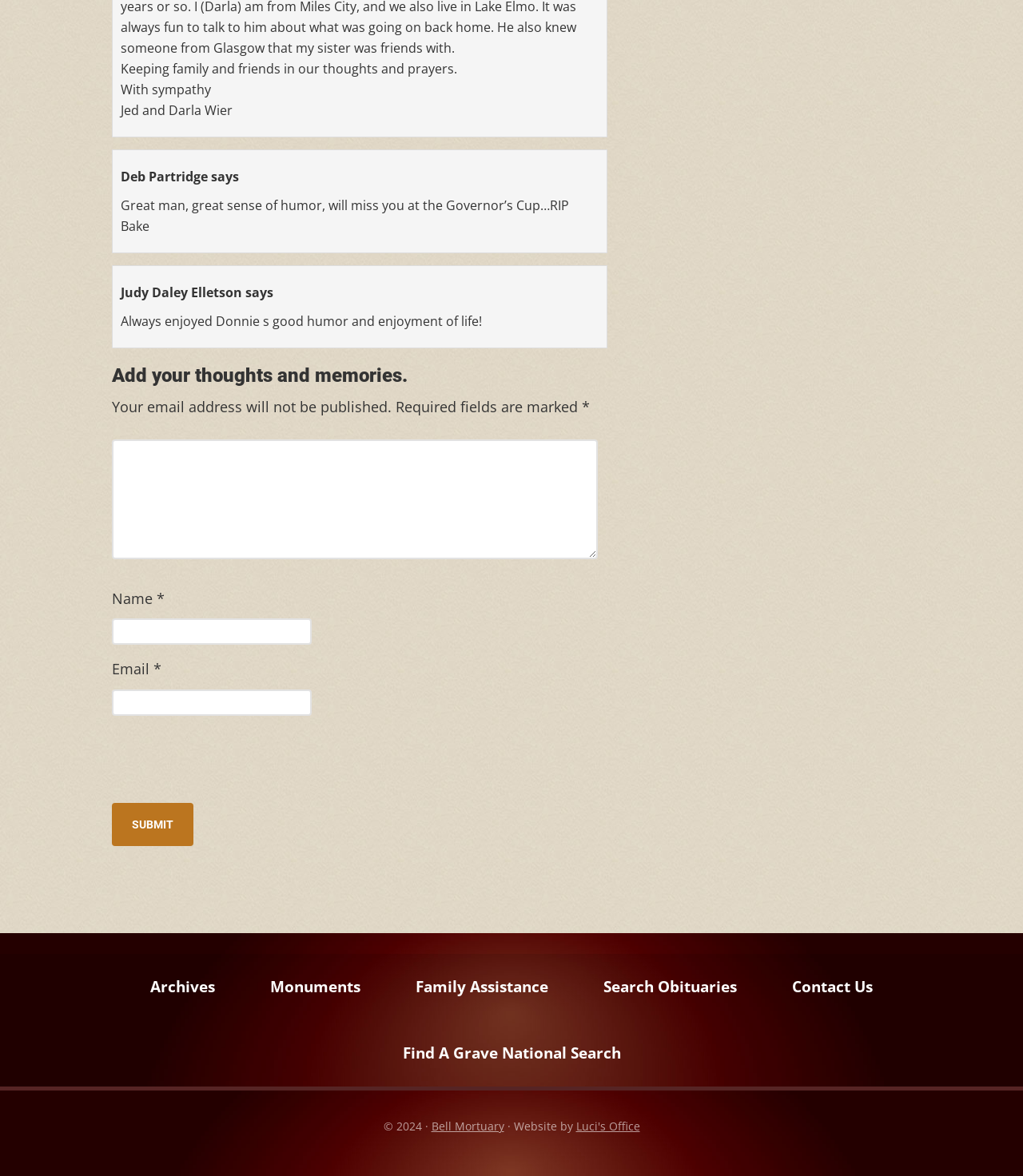Provide a short, one-word or phrase answer to the question below:
What is the purpose of this webpage?

To share condolences